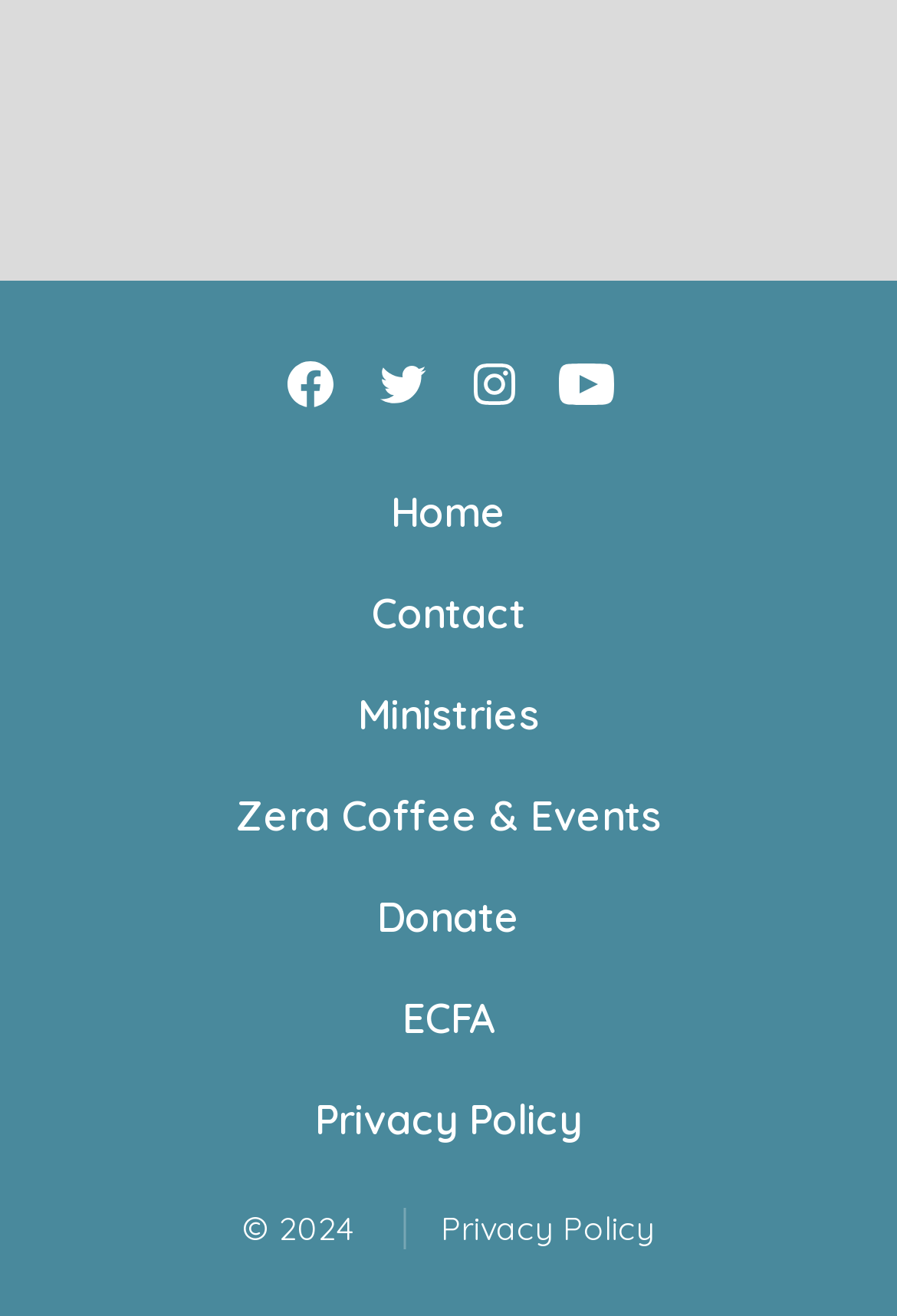Predict the bounding box of the UI element based on the description: "Zera Coffee & Events". The coordinates should be four float numbers between 0 and 1, formatted as [left, top, right, bottom].

[0.0, 0.583, 1.0, 0.66]